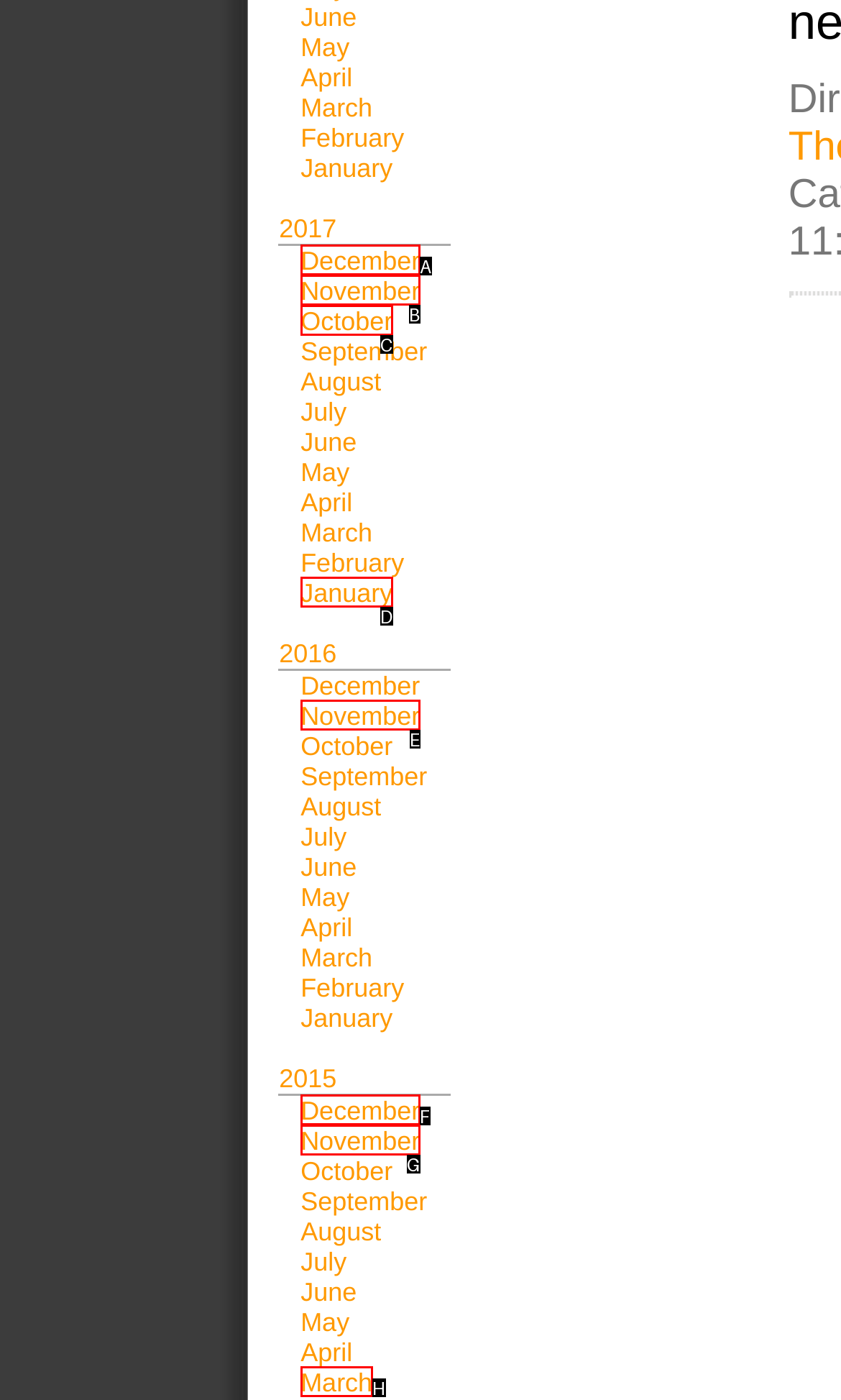Choose the UI element that best aligns with the description: January
Respond with the letter of the chosen option directly.

D